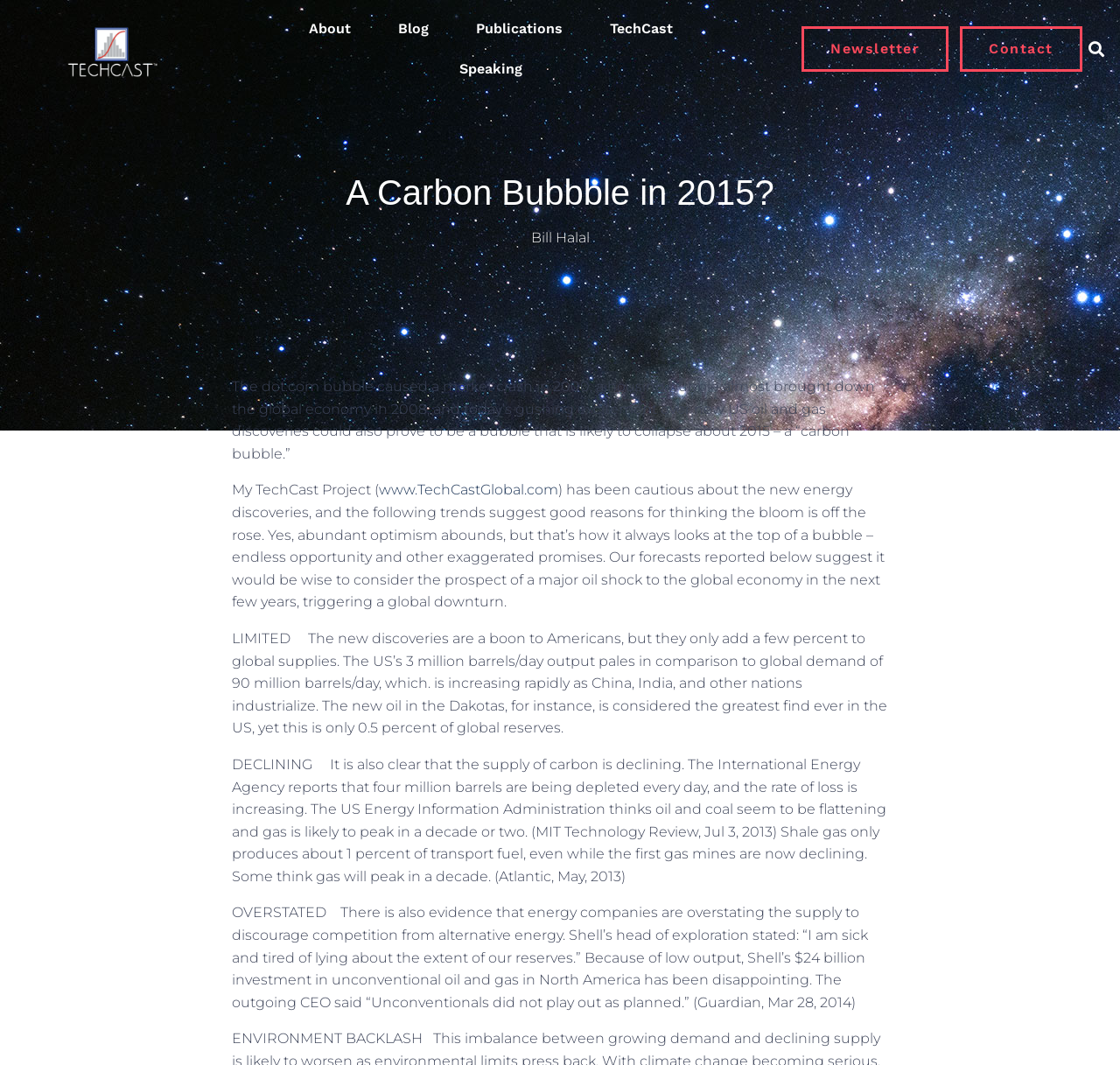What is the daily output of the US in terms of barrels?
Look at the image and respond with a one-word or short phrase answer.

3 million barrels/day